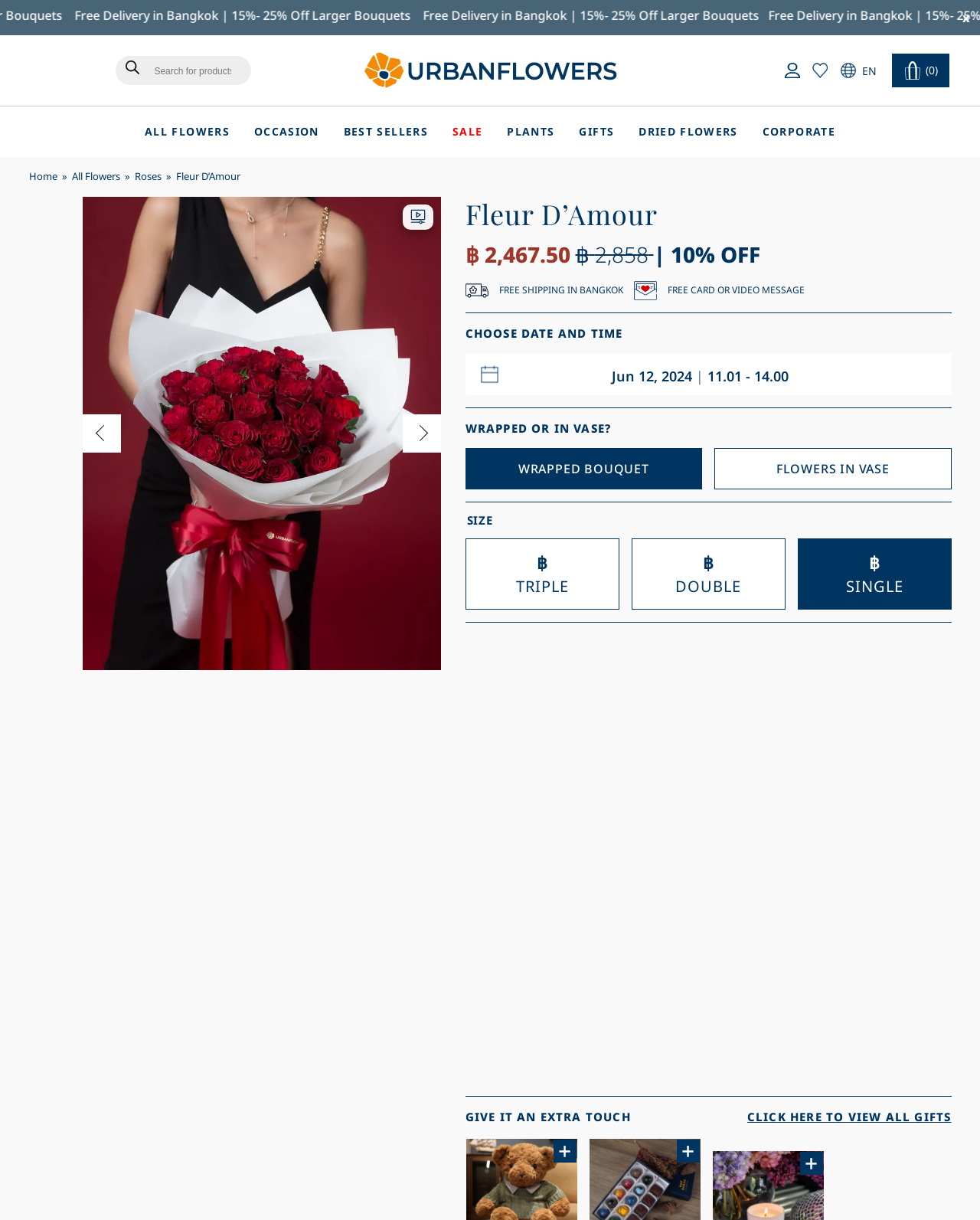Identify the bounding box coordinates for the region of the element that should be clicked to carry out the instruction: "Search for something". The bounding box coordinates should be four float numbers between 0 and 1, i.e., [left, top, right, bottom].

None